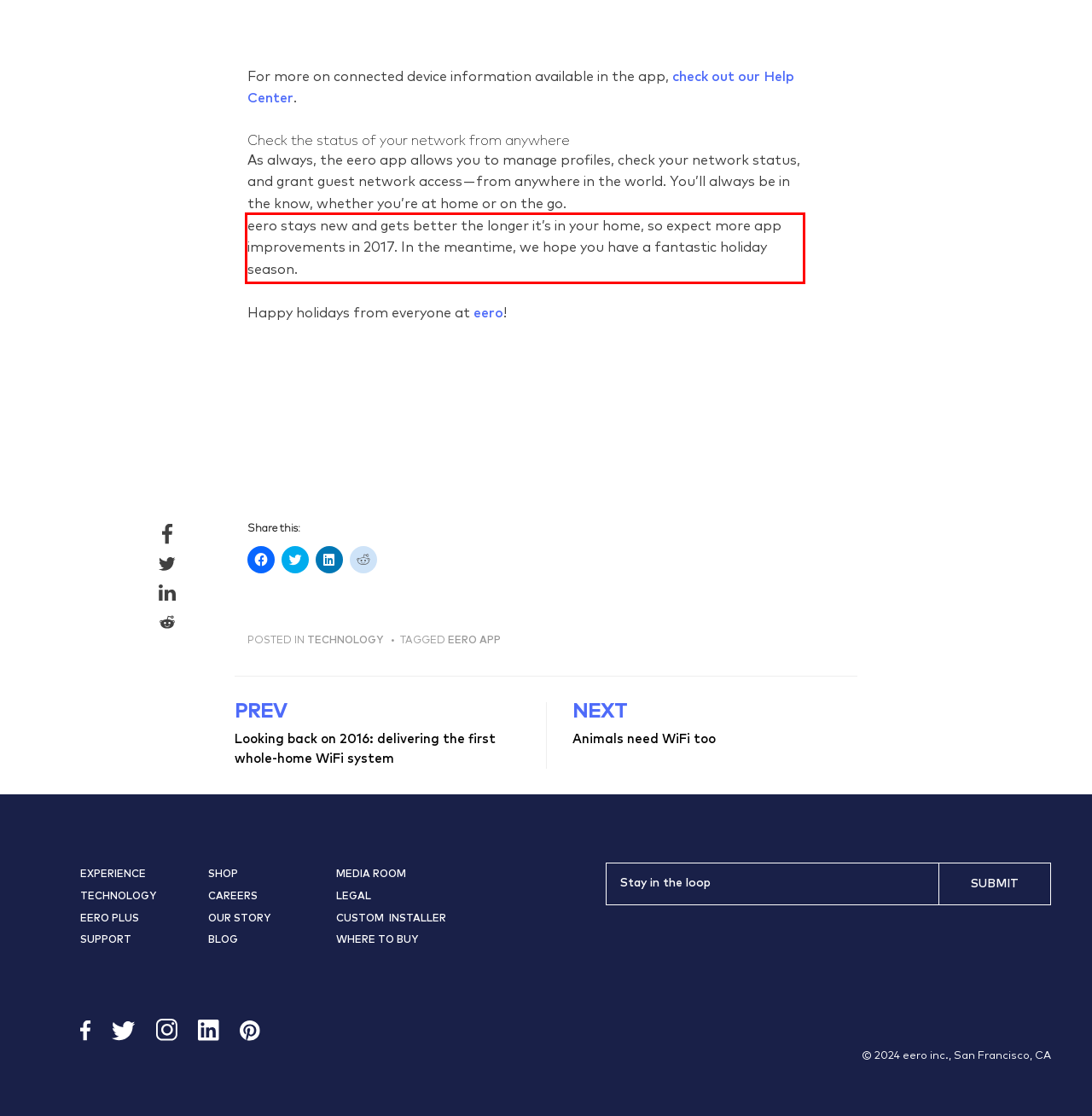Please identify and extract the text from the UI element that is surrounded by a red bounding box in the provided webpage screenshot.

eero stays new and gets better the longer it’s in your home, so expect more app improvements in 2017. In the meantime, we hope you have a fantastic holiday season.